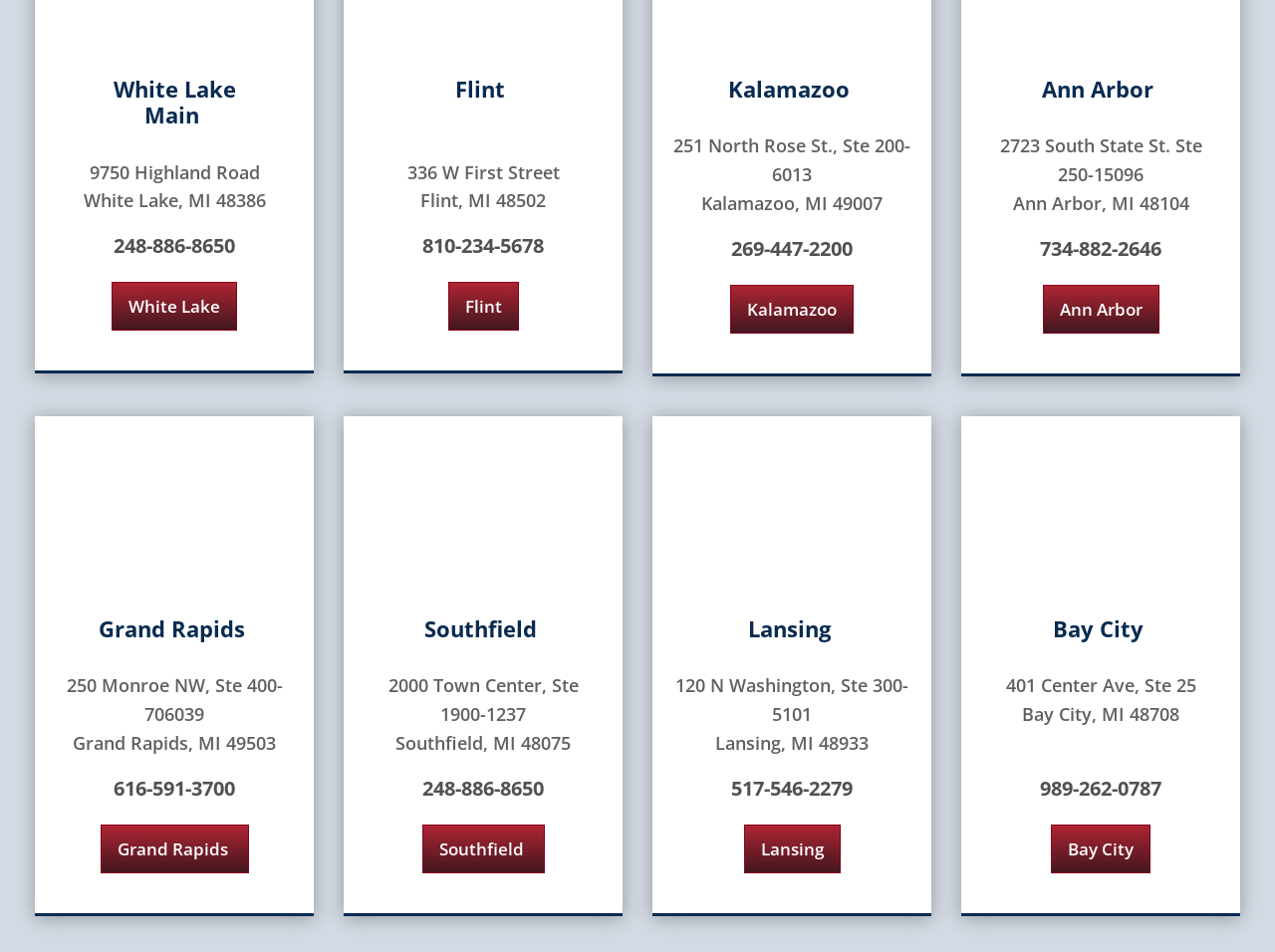Find the UI element described as: "517-546-2279" and predict its bounding box coordinates. Ensure the coordinates are four float numbers between 0 and 1, [left, top, right, bottom].

[0.573, 0.811, 0.669, 0.845]